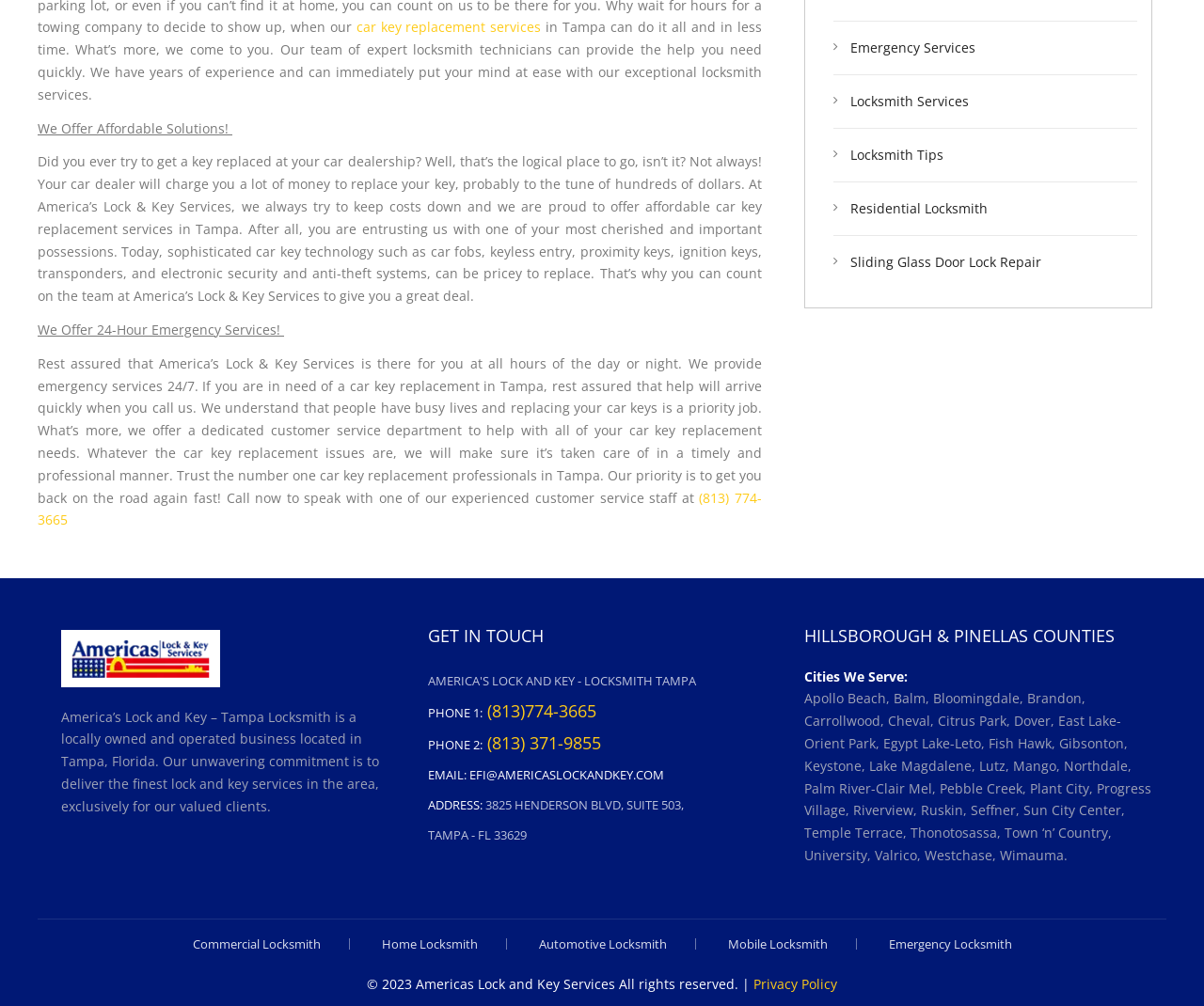Answer the question with a single word or phrase: 
What is the address of their office?

3825 Henderson Blvd, Suite 503, Tampa - FL 33629